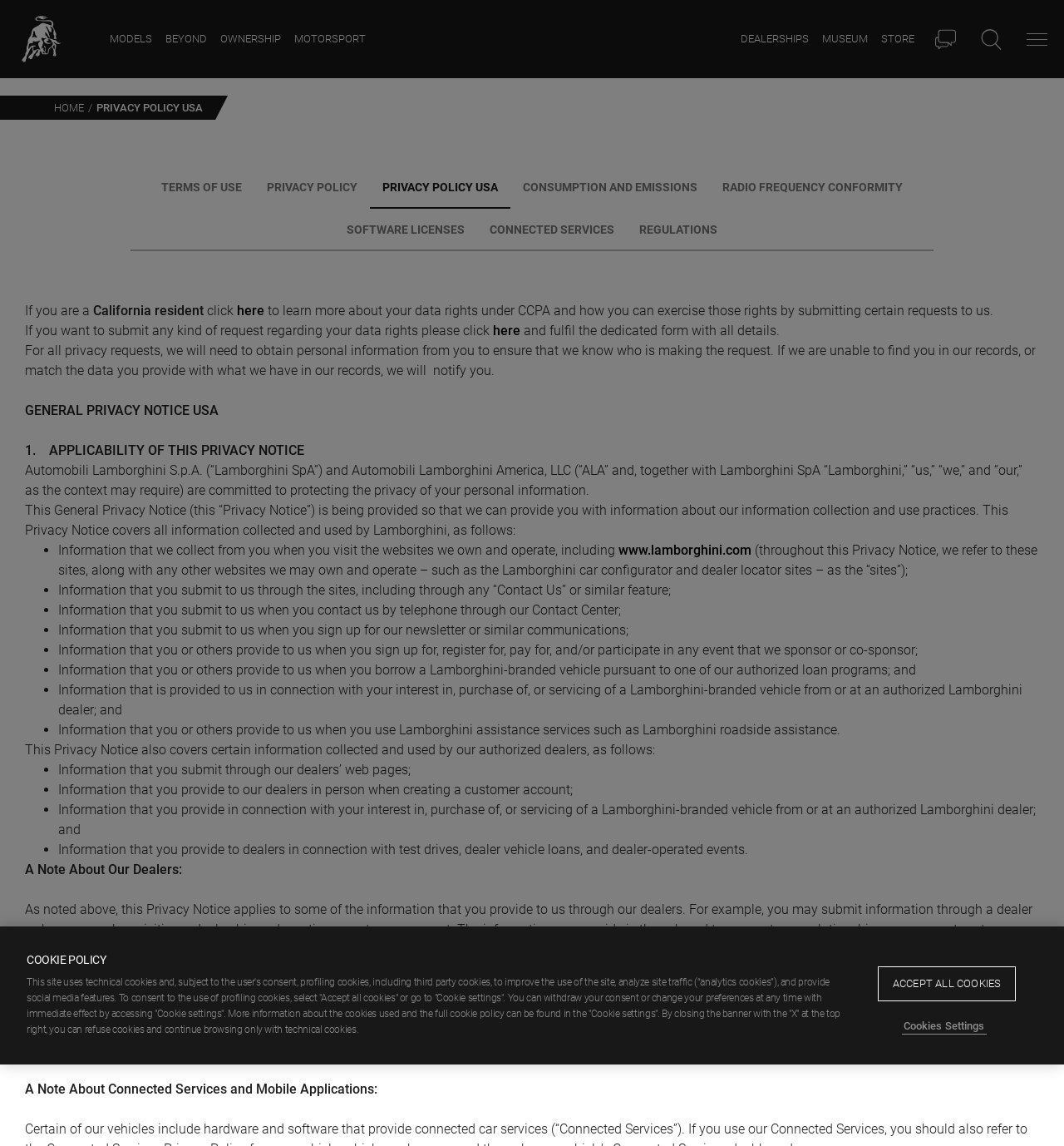Can you find the bounding box coordinates for the element to click on to achieve the instruction: "open menu"?

[0.965, 0.025, 0.984, 0.043]